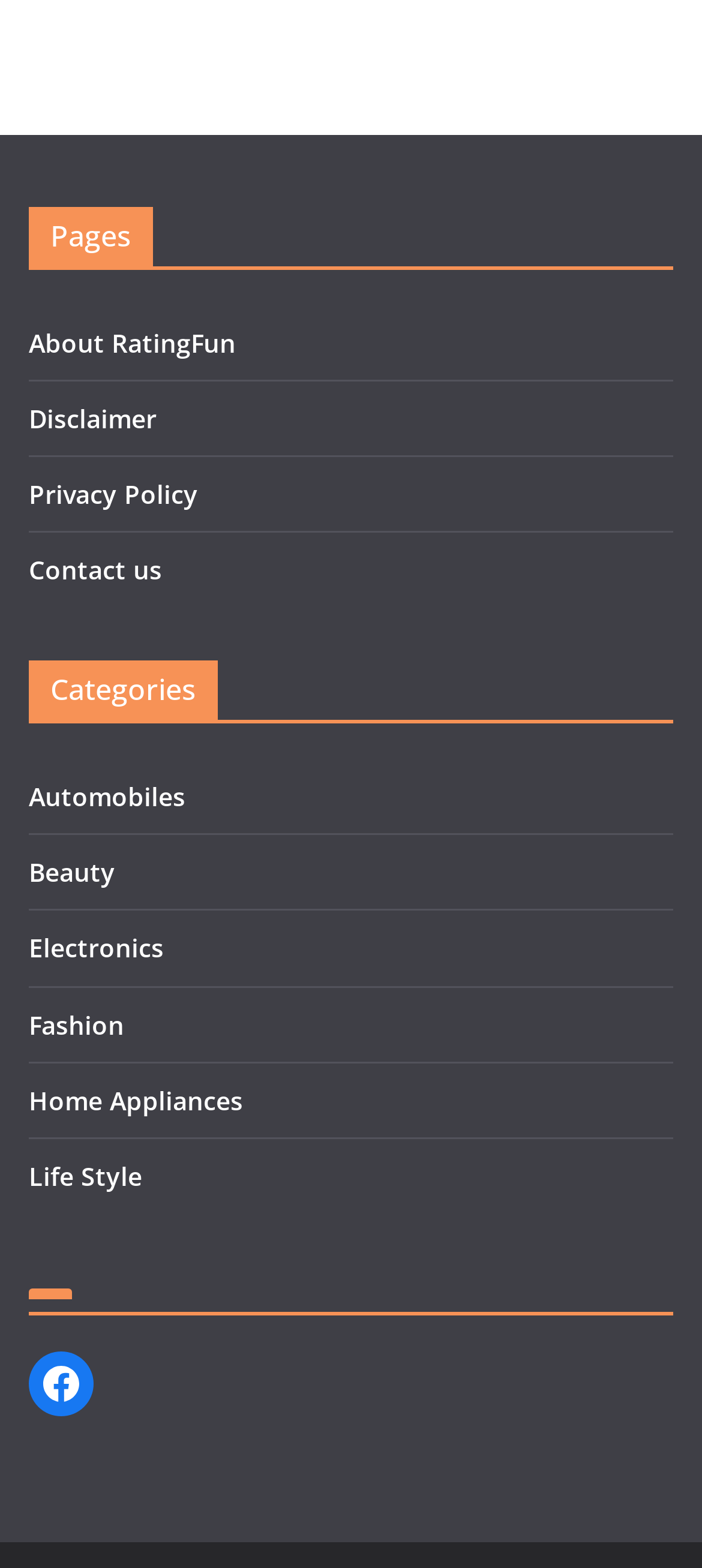Identify the bounding box coordinates of the clickable section necessary to follow the following instruction: "Browse Beauty category". The coordinates should be presented as four float numbers from 0 to 1, i.e., [left, top, right, bottom].

[0.041, 0.545, 0.164, 0.567]